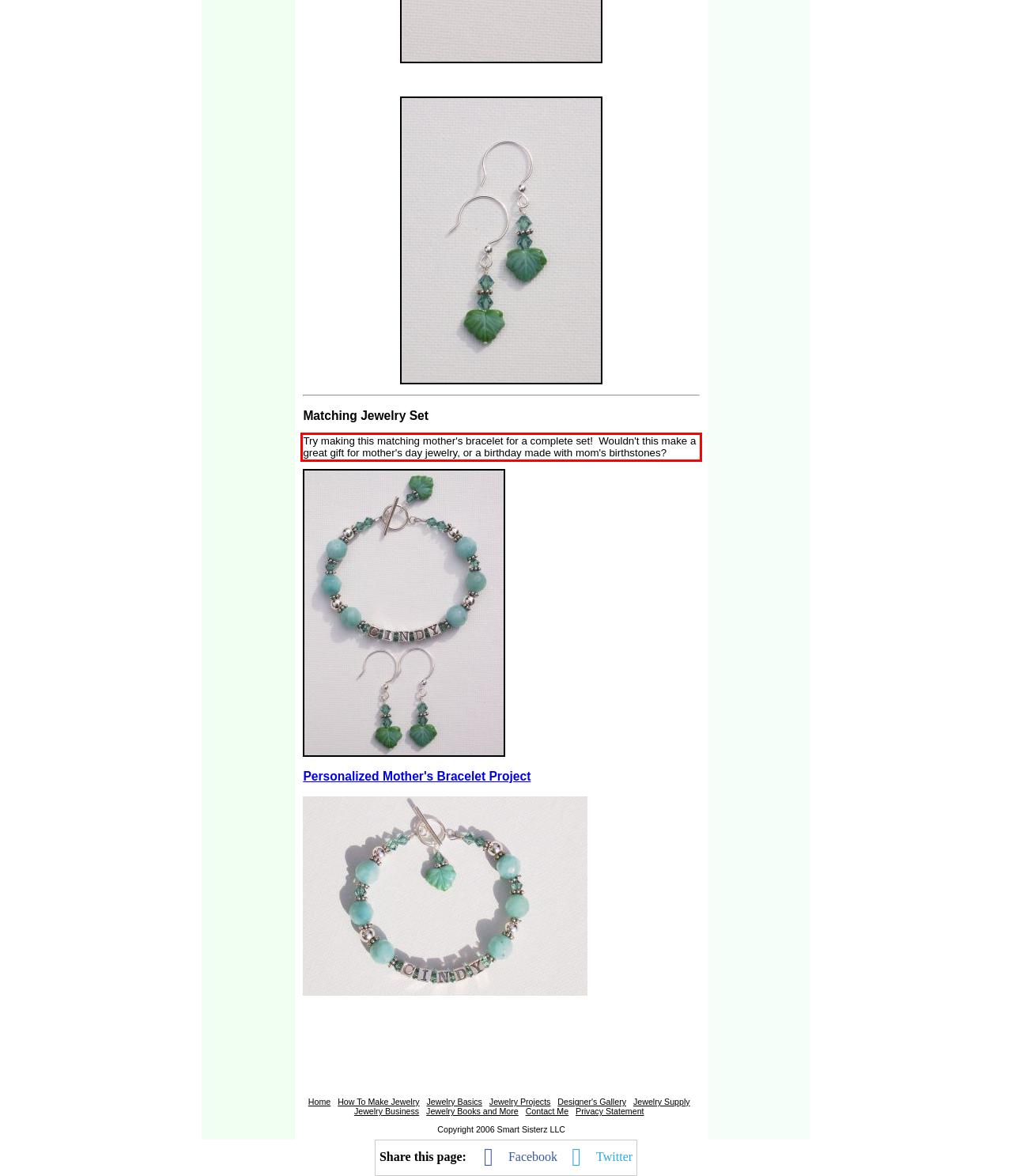You have a screenshot with a red rectangle around a UI element. Recognize and extract the text within this red bounding box using OCR.

Try making this matching mother's bracelet for a complete set! Wouldn't this make a great gift for mother's day jewelry, or a birthday made with mom's birthstones?